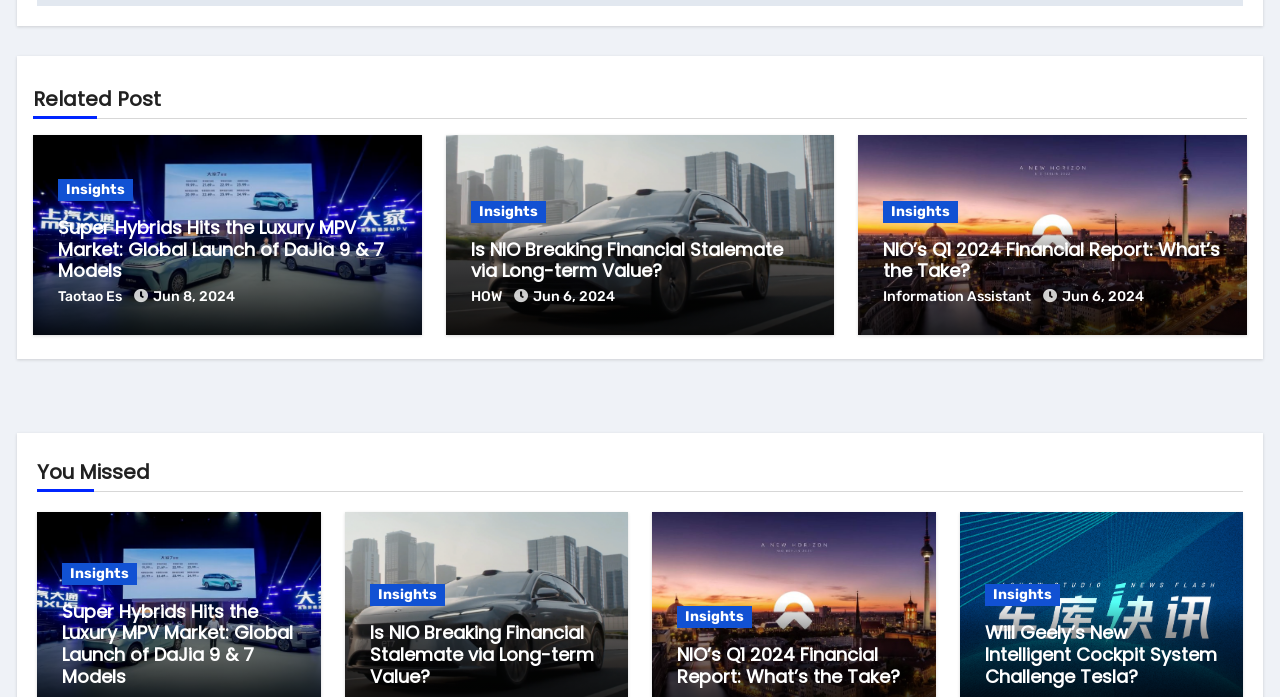Answer with a single word or phrase: 
How many related posts are on the webpage?

6